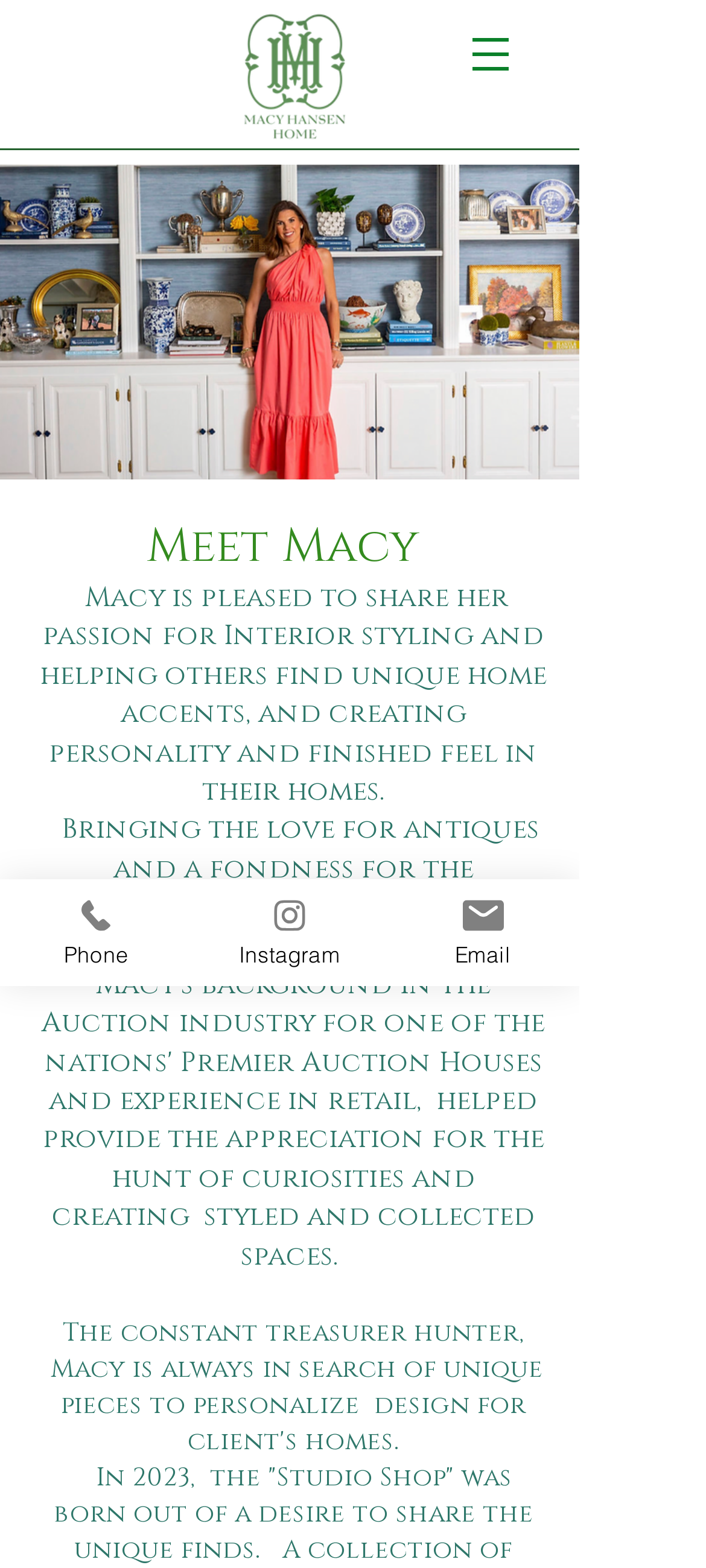What is Macy's profession?
Analyze the image and deliver a detailed answer to the question.

Based on the webpage, Macy is an interior stylist who helps with decisions such as paint colors, small selections, and editing a space. This is evident from the StaticText elements that describe Macy's passion for interior styling and helping others find unique home accents.